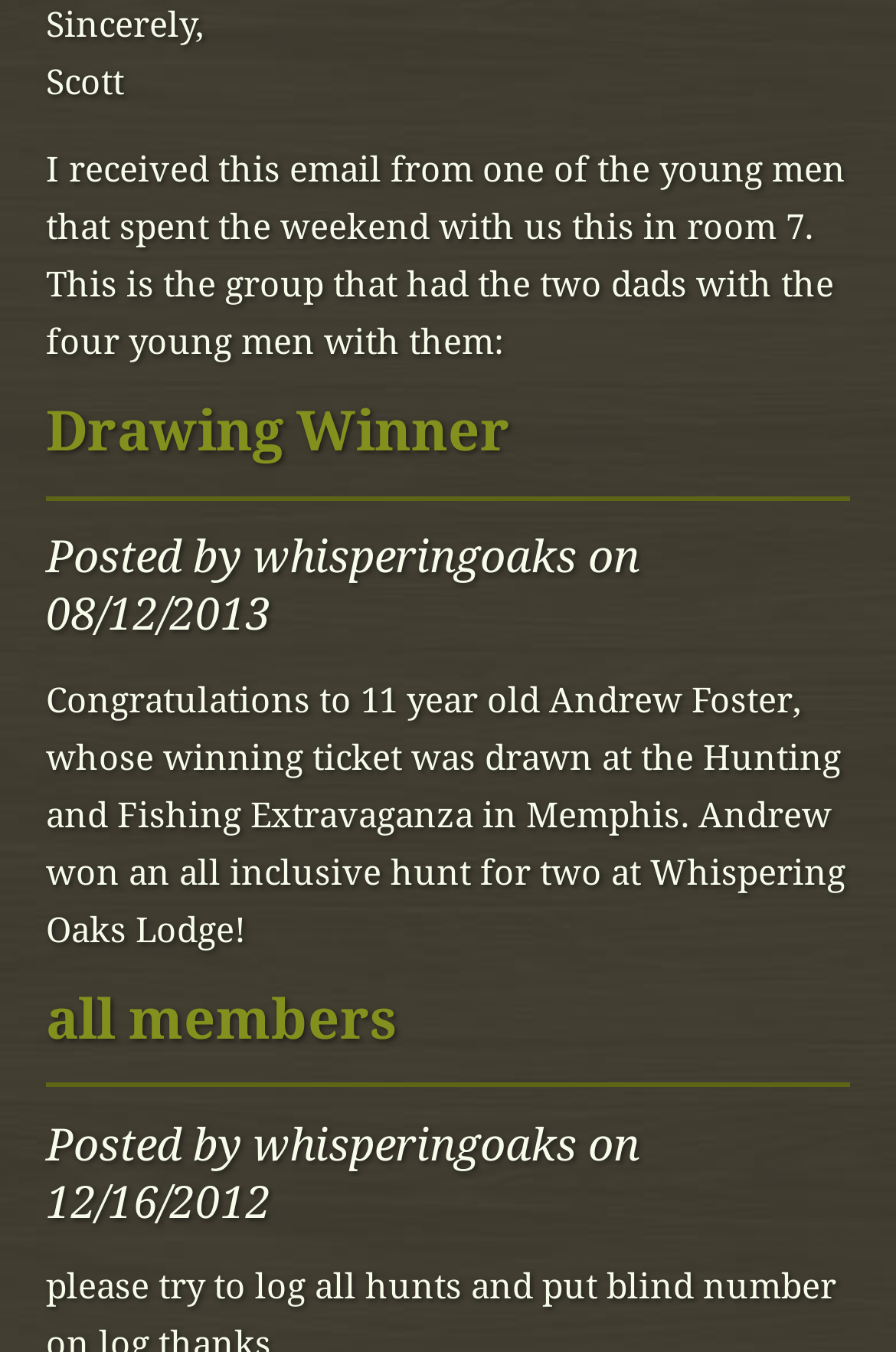Provide the bounding box coordinates of the HTML element this sentence describes: "Drawing Winner".

[0.051, 0.296, 0.569, 0.344]